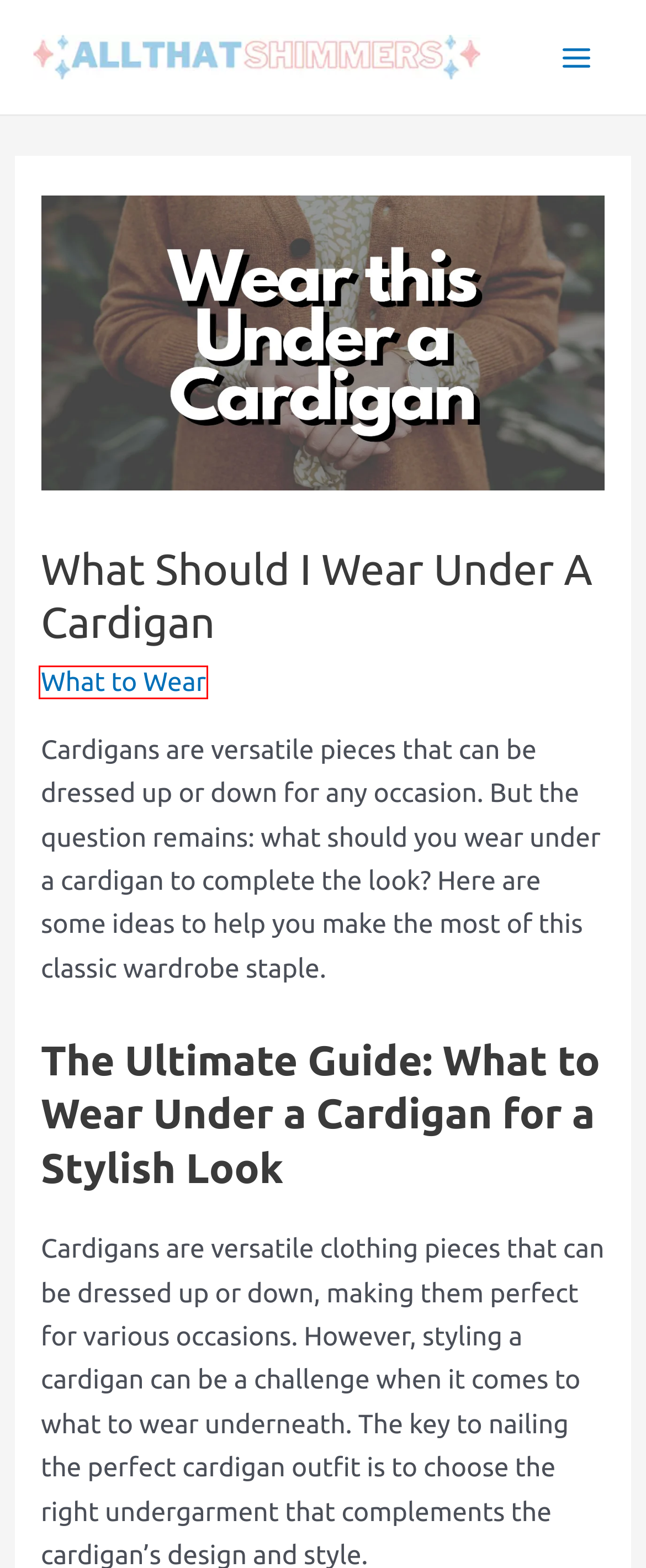Observe the webpage screenshot and focus on the red bounding box surrounding a UI element. Choose the most appropriate webpage description that corresponds to the new webpage after clicking the element in the bounding box. Here are the candidates:
A. What to Wear – All That Shimmers
B. Buying – All That Shimmers
C. Guides – All That Shimmers
D. Answers – All That Shimmers
E. Buying Clothes from Ebay (Buyers Guide) – All That Shimmers
F. Legal Notice – All That Shimmers
G. All That Shimmers – A Life Full of Glitter
H. What Should You Wear to the Doctor – All That Shimmers

A